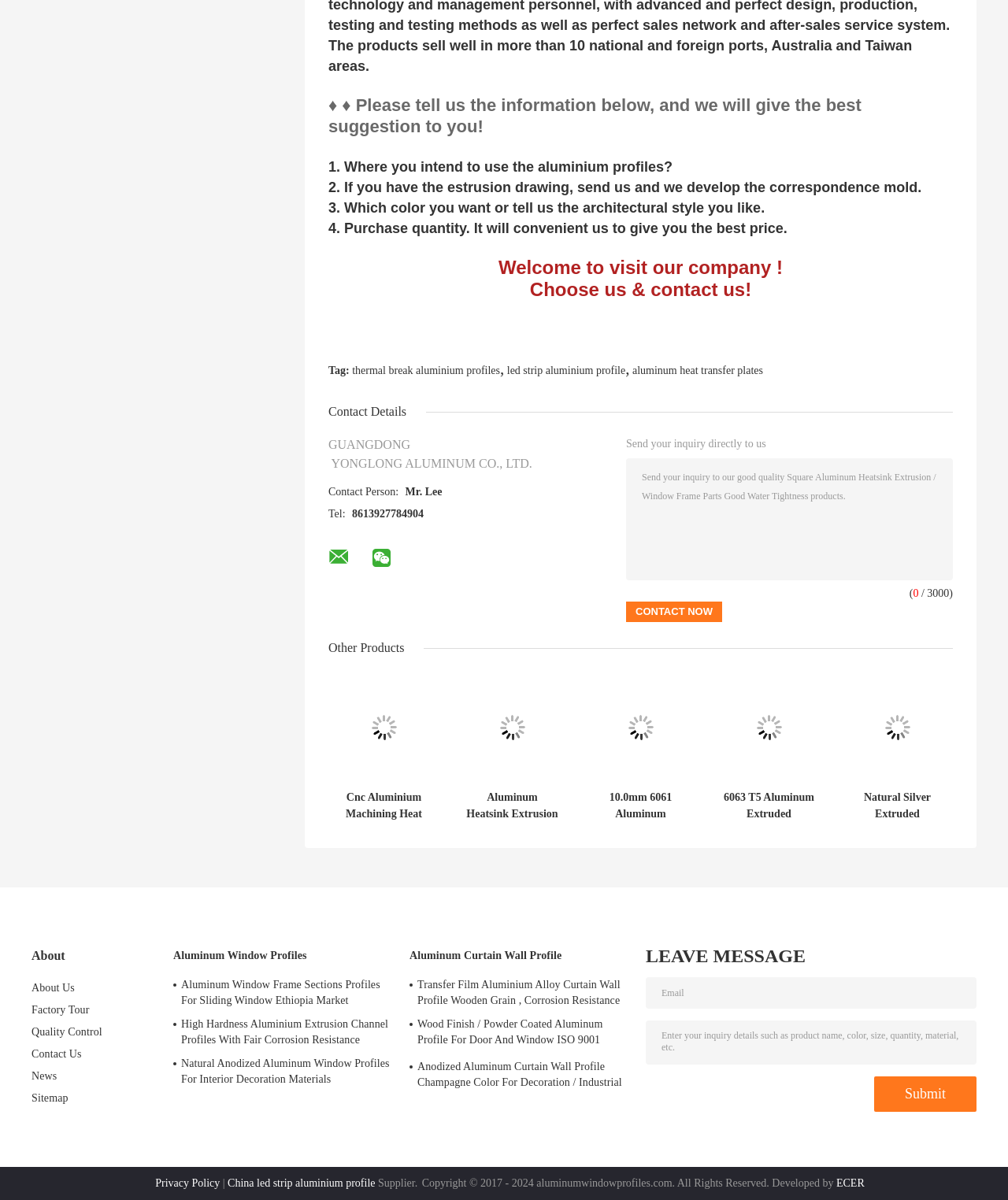Locate the coordinates of the bounding box for the clickable region that fulfills this instruction: "Explore the 'Aluminum Heatsink Extrusion Profiles For Solar Photovoltaic New Energy' product".

[0.453, 0.652, 0.563, 0.684]